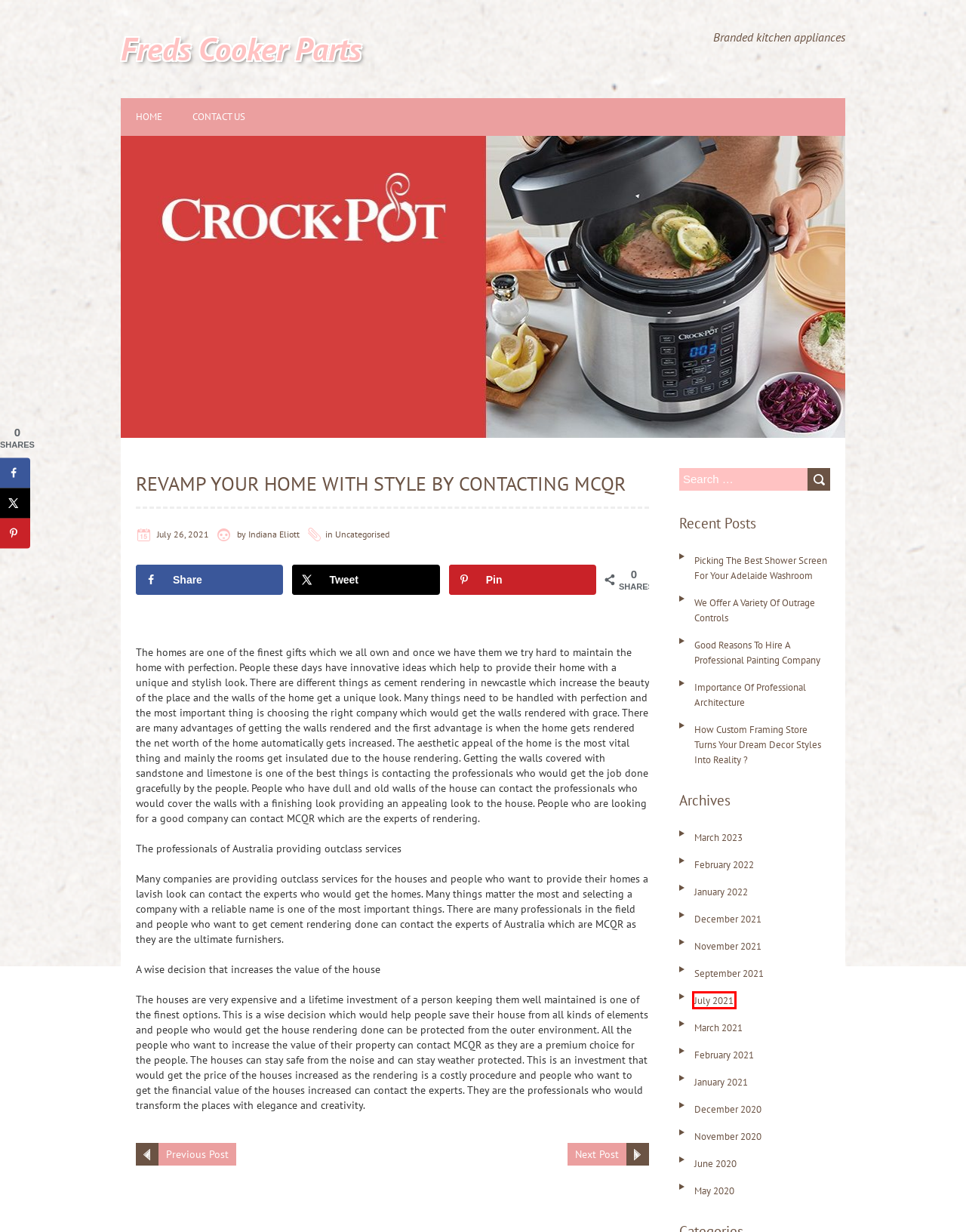Given a screenshot of a webpage featuring a red bounding box, identify the best matching webpage description for the new page after the element within the red box is clicked. Here are the options:
A. February 2022 – Freds Cooker Parts
B. December 2020 – Freds Cooker Parts
C. November 2021 – Freds Cooker Parts
D. February 2021 – Freds Cooker Parts
E. July 2021 – Freds Cooker Parts
F. January 2022 – Freds Cooker Parts
G. Can I Pay Someone To Design My Washroom – Freds Cooker Parts
H. May 2020 – Freds Cooker Parts

E